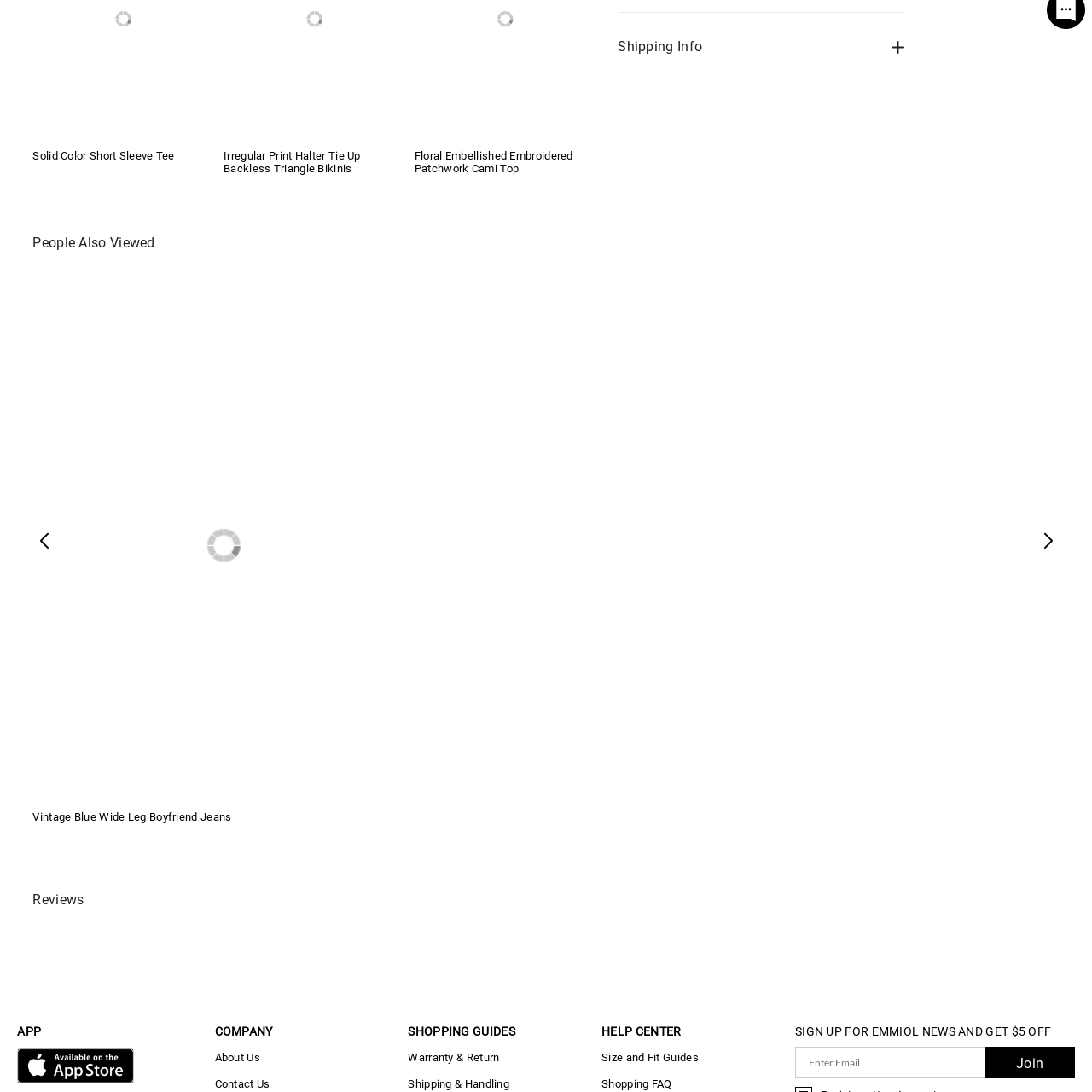Describe meticulously the scene encapsulated by the red boundary in the image.

This image features the "EMMIOL Vintage Blue Wide Leg Boyfriend Jeans," showcasing a stylish and trendy design that appeals to casual wear enthusiasts. The jeans are characterized by their vintage blue hue and wide-leg cut, offering both comfort and a fashionable silhouette. 

The jeans are perfect for pairing with a variety of tops, making them a versatile addition to any wardrobe. Their relaxed fit is ideal for a laid-back, yet chic look, suitable for various occasions, from casual outings to more dressed-up events. This piece likely highlights the intersection of comfort and fashion, capturing the essence of modern denim styles.